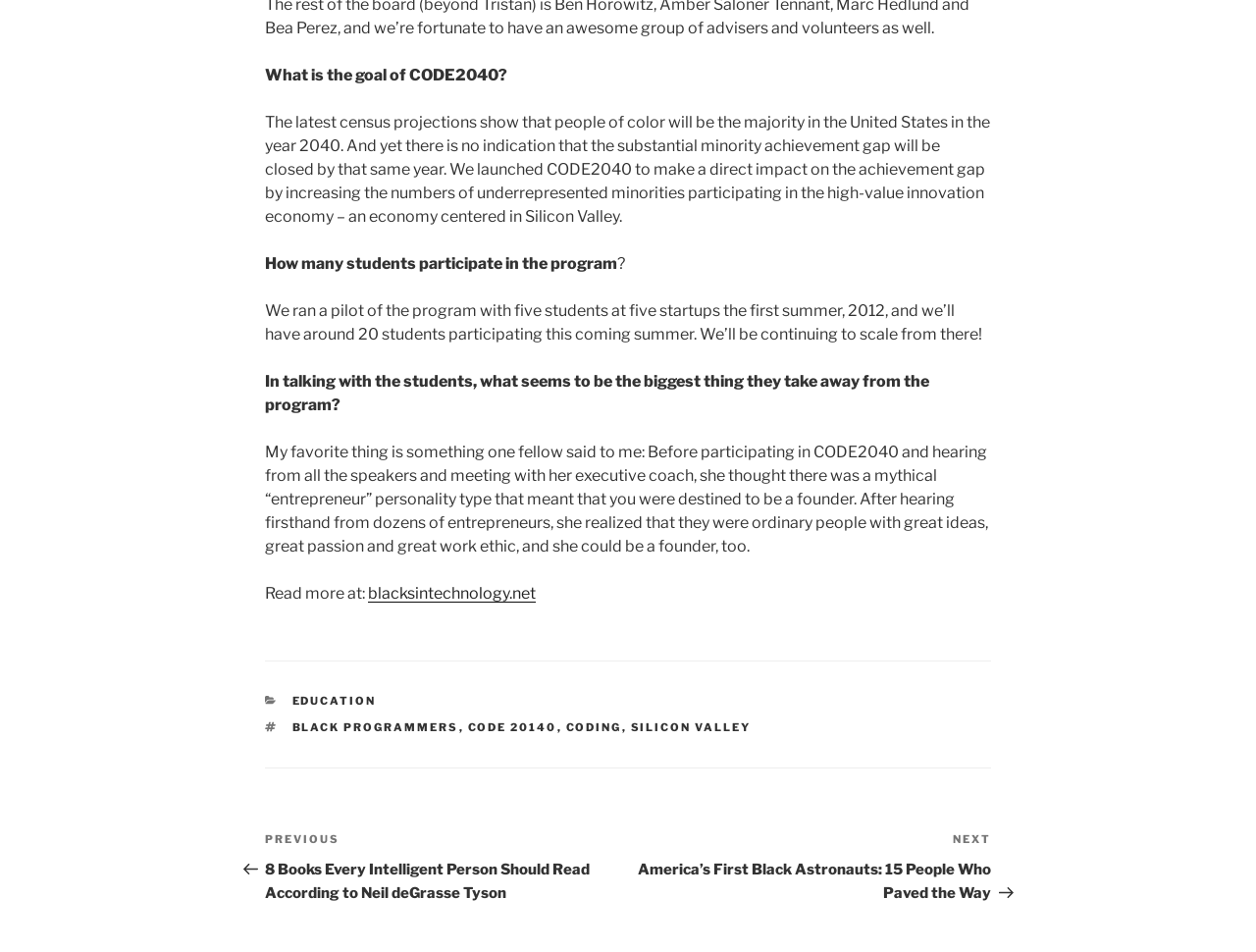How many students participated in the program in 2012?
With the help of the image, please provide a detailed response to the question.

According to the webpage, CODE2040 ran a pilot of the program with five students at five startups in the summer of 2012.